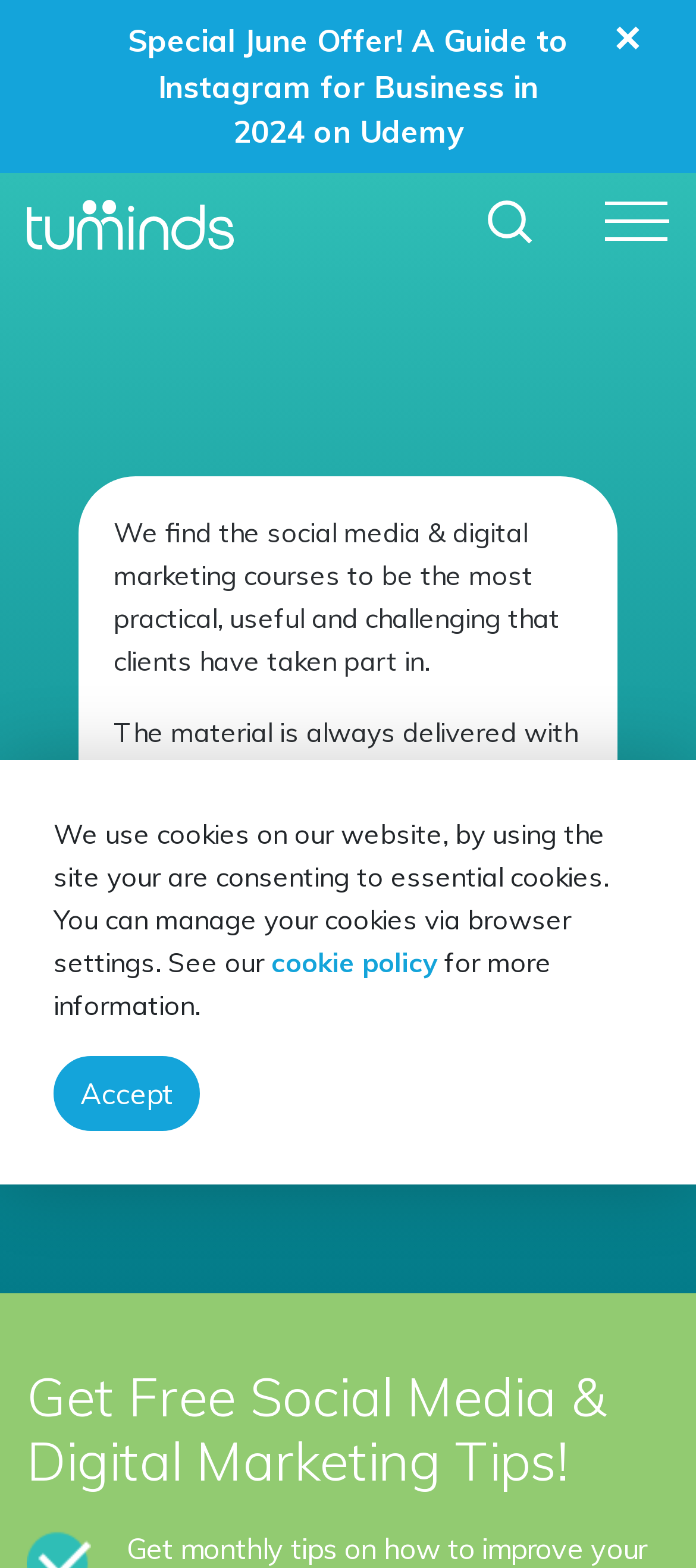Identify the bounding box coordinates of the section that should be clicked to achieve the task described: "Read the client's testimonial".

[0.164, 0.328, 0.805, 0.432]